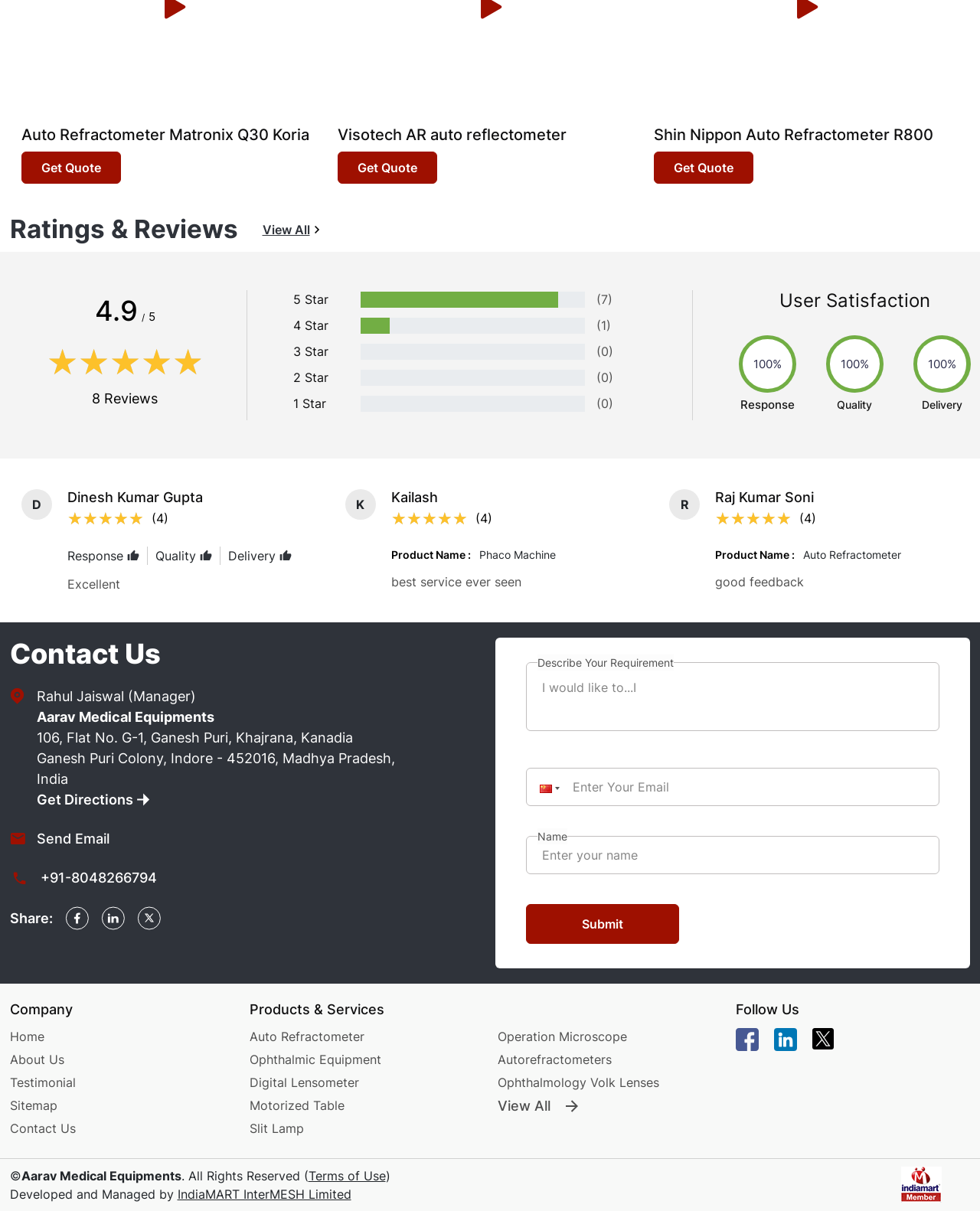Please specify the bounding box coordinates for the clickable region that will help you carry out the instruction: "Describe your requirement".

[0.549, 0.542, 0.688, 0.552]